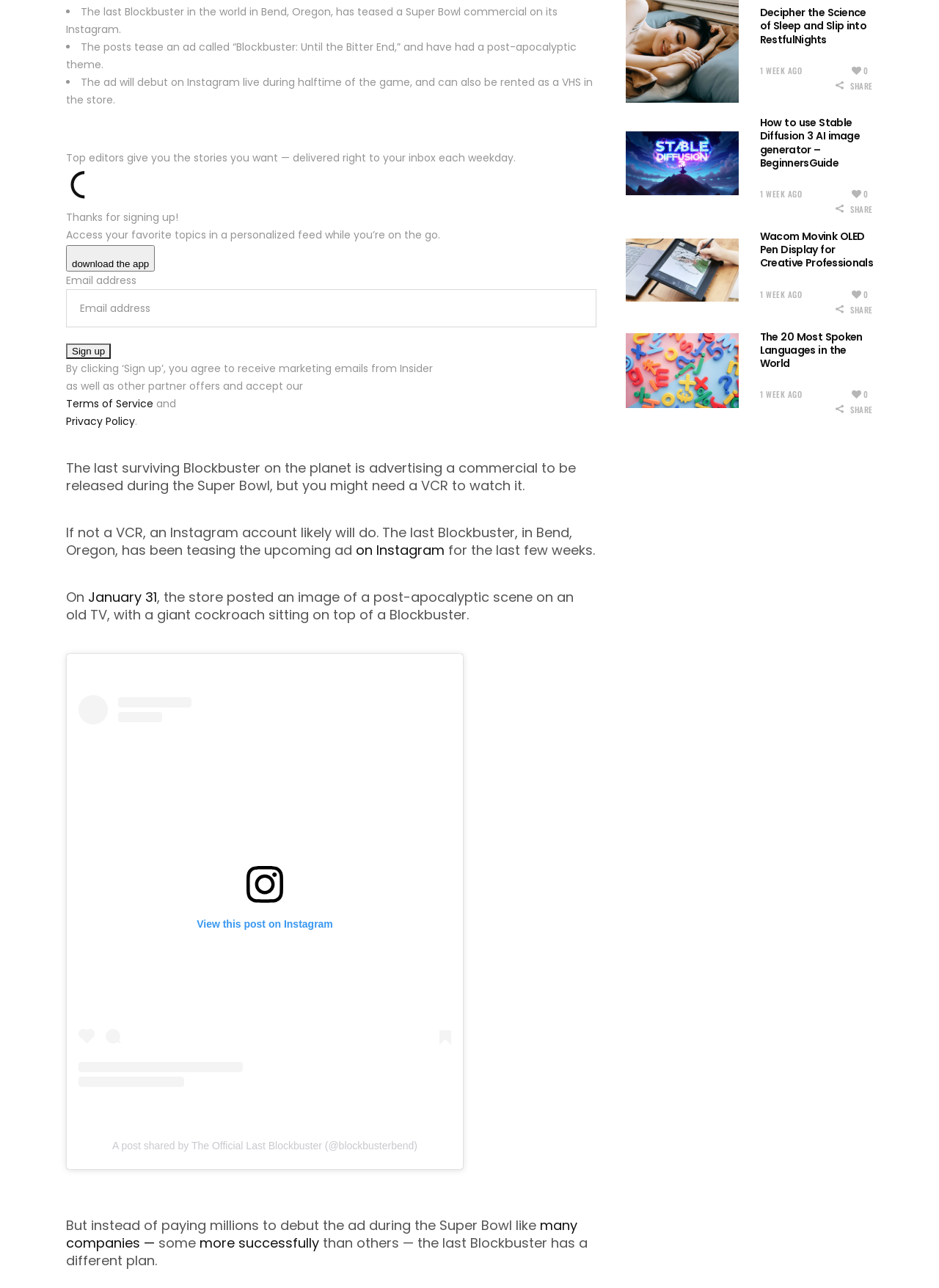Using the format (top-left x, top-left y, bottom-right x, bottom-right y), provide the bounding box coordinates for the described UI element. All values should be floating point numbers between 0 and 1: aria-label="Sign Up" value="Sign up"

[0.07, 0.267, 0.118, 0.279]